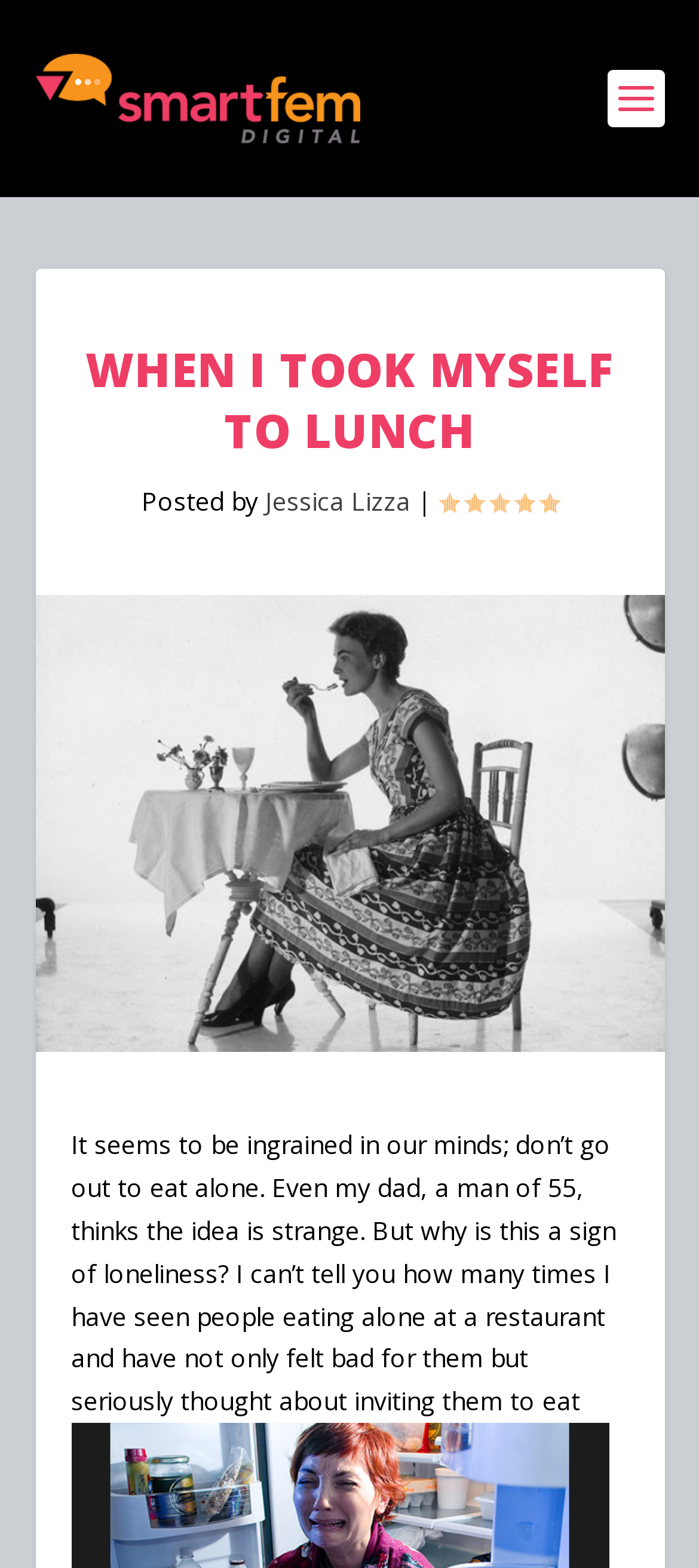What is the topic of the article?
Please provide a detailed and comprehensive answer to the question.

The article discusses the idea of eating alone, as mentioned in the static text 'It seems to be ingrained in our minds; don’t go out to eat alone...' which is the main content of the webpage.